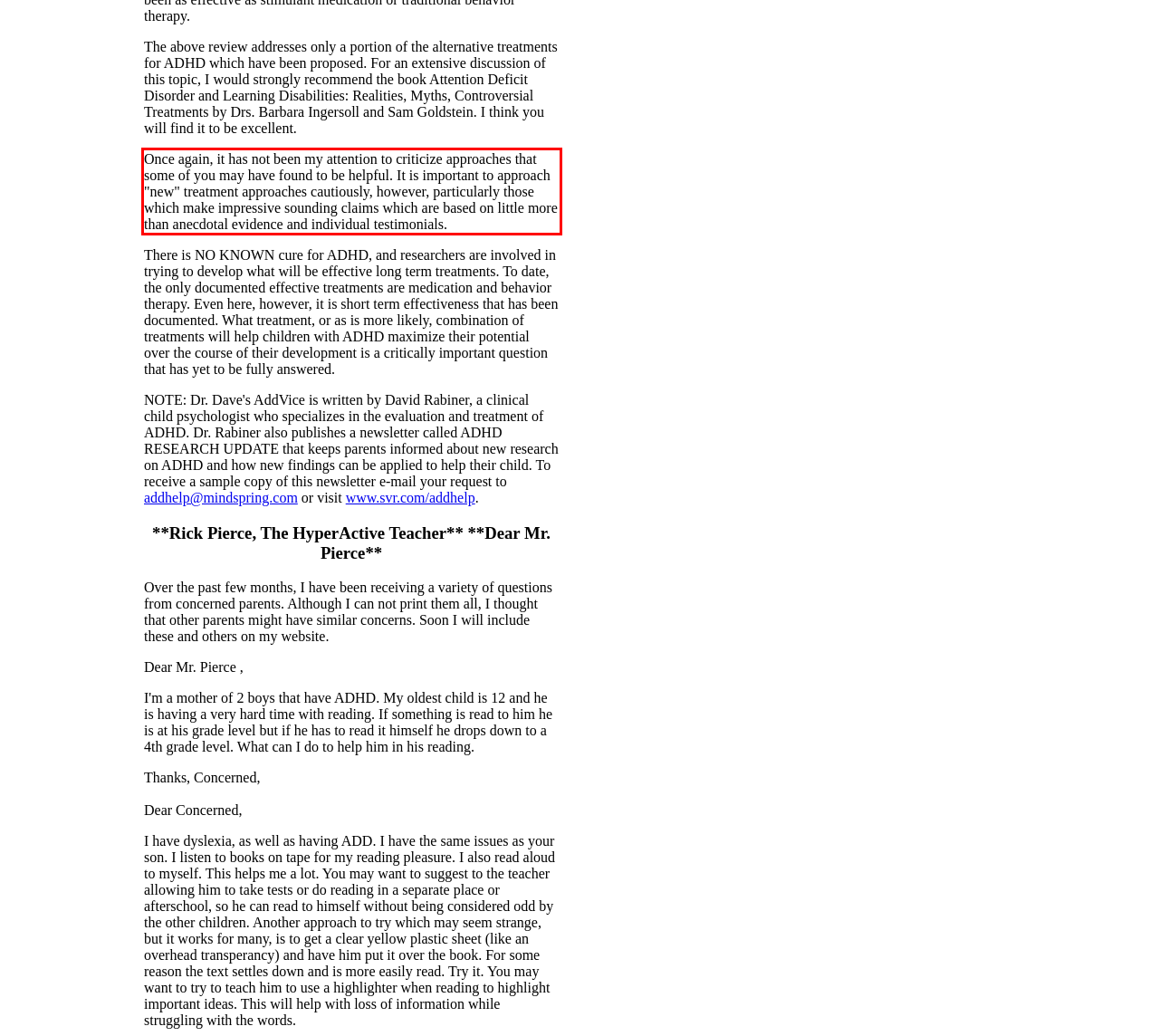Review the screenshot of the webpage and recognize the text inside the red rectangle bounding box. Provide the extracted text content.

Once again, it has not been my attention to criticize approaches that some of you may have found to be helpful. It is important to approach "new" treatment approaches cautiously, however, particularly those which make impressive sounding claims which are based on little more than anecdotal evidence and individual testimonials.